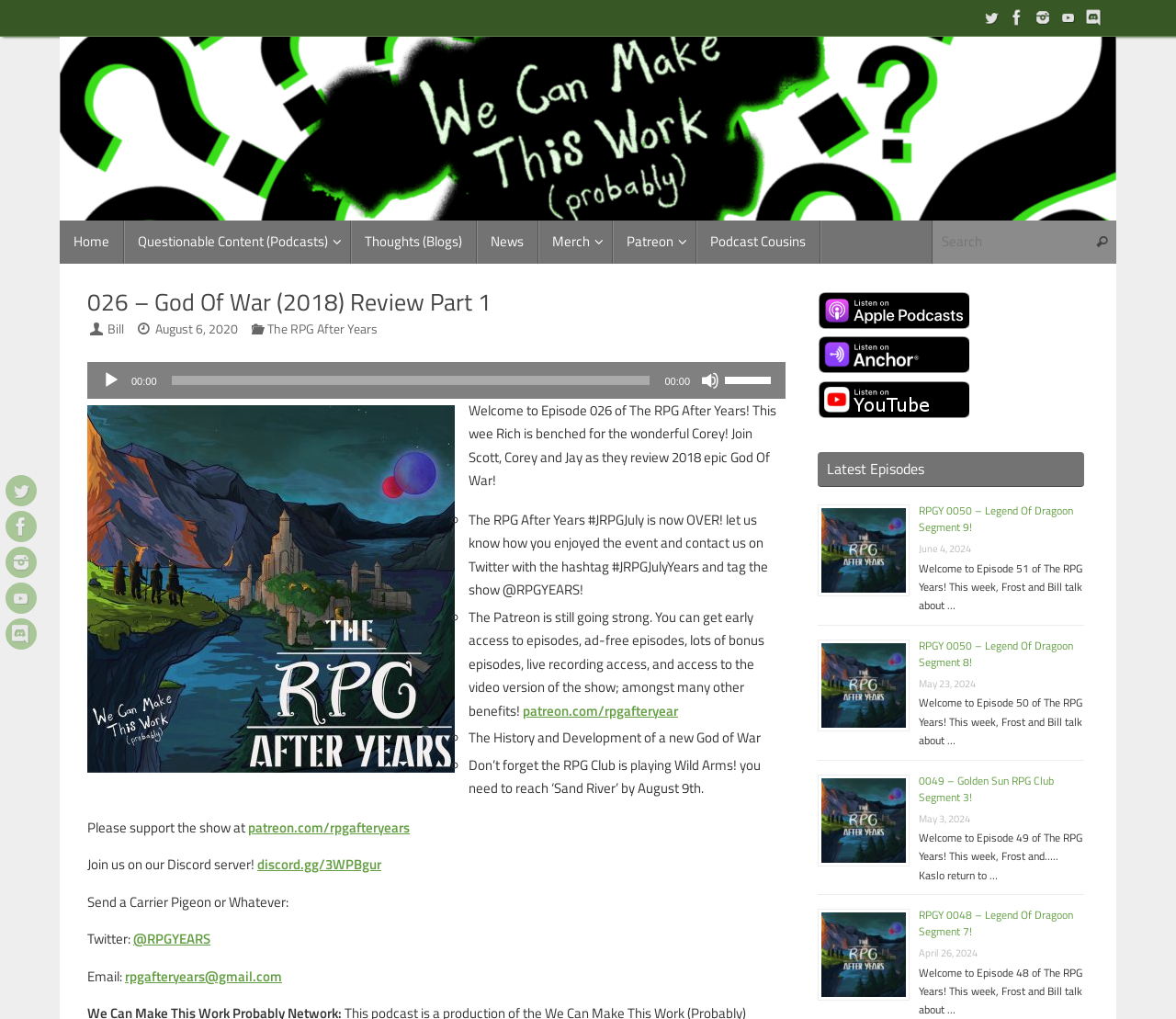Identify the bounding box coordinates for the element you need to click to achieve the following task: "Join the Discord server". The coordinates must be four float values ranging from 0 to 1, formatted as [left, top, right, bottom].

[0.219, 0.838, 0.324, 0.859]